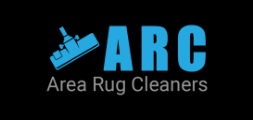What type of rugs does the company specialize in? Look at the image and give a one-word or short phrase answer.

Turkish Kilim rugs